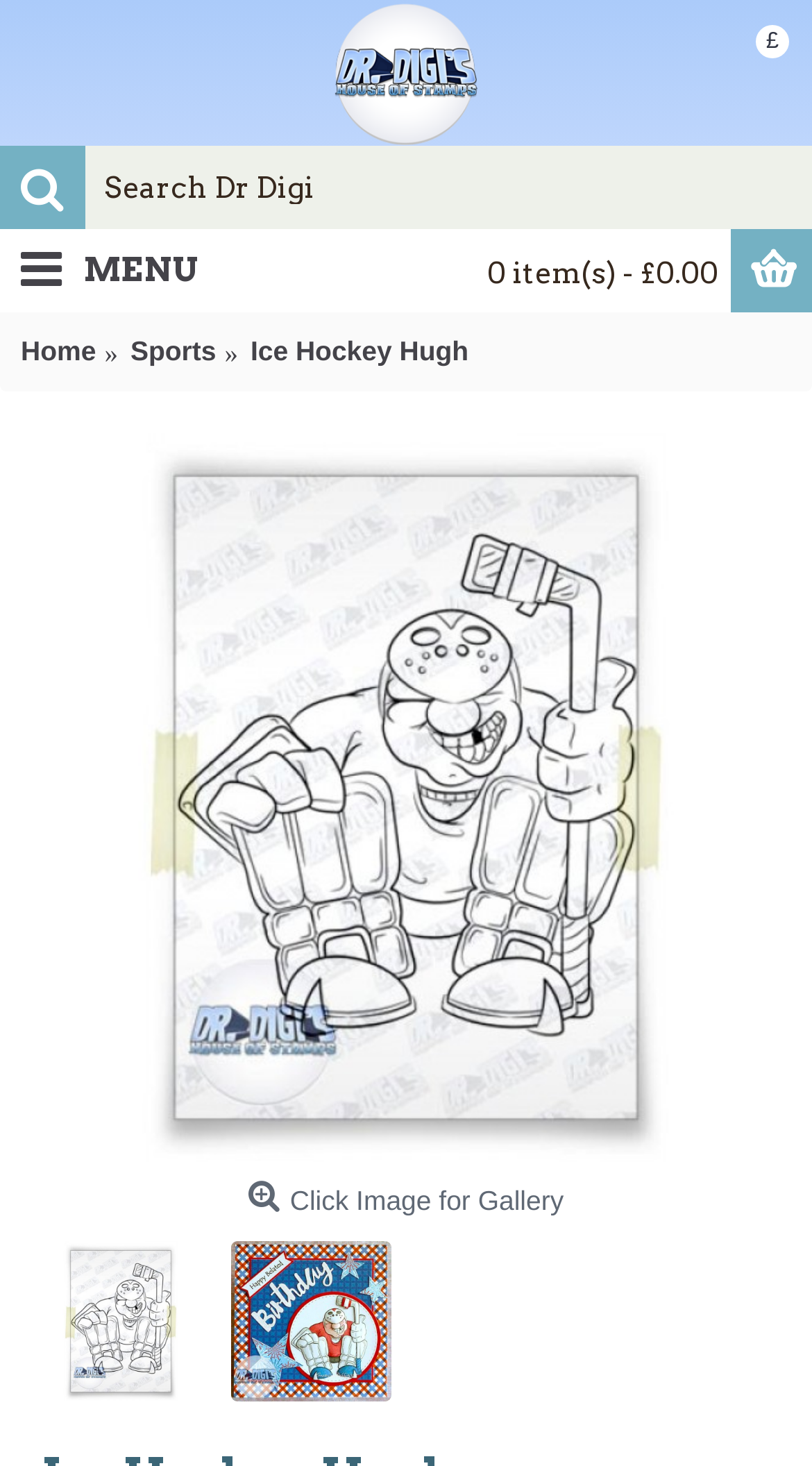Provide a one-word or short-phrase response to the question:
What is the theme of the image on the webpage?

Ice Hockey